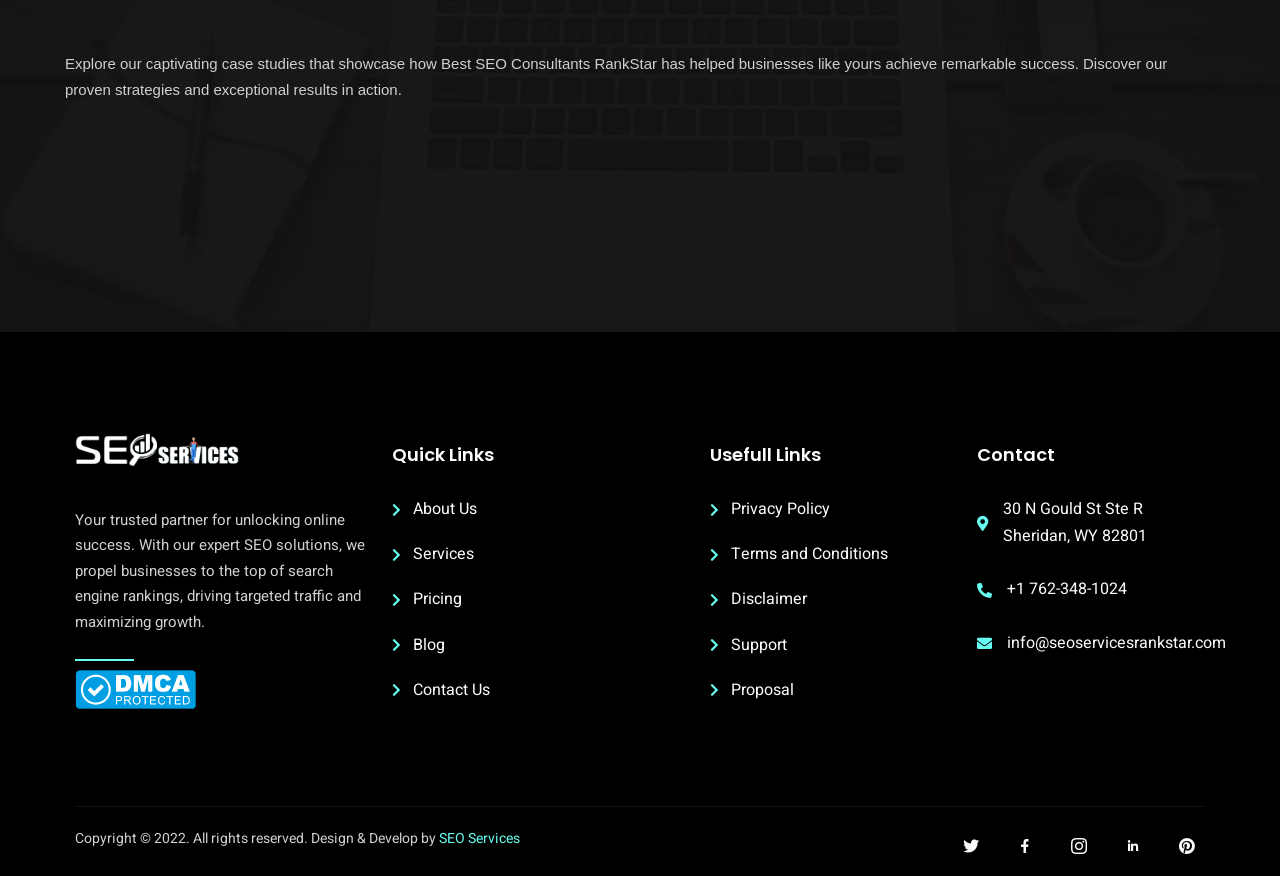Please find the bounding box coordinates of the element that must be clicked to perform the given instruction: "Check 'DMCA.com Protection Status'". The coordinates should be four float numbers from 0 to 1, i.e., [left, top, right, bottom].

[0.059, 0.765, 0.153, 0.818]